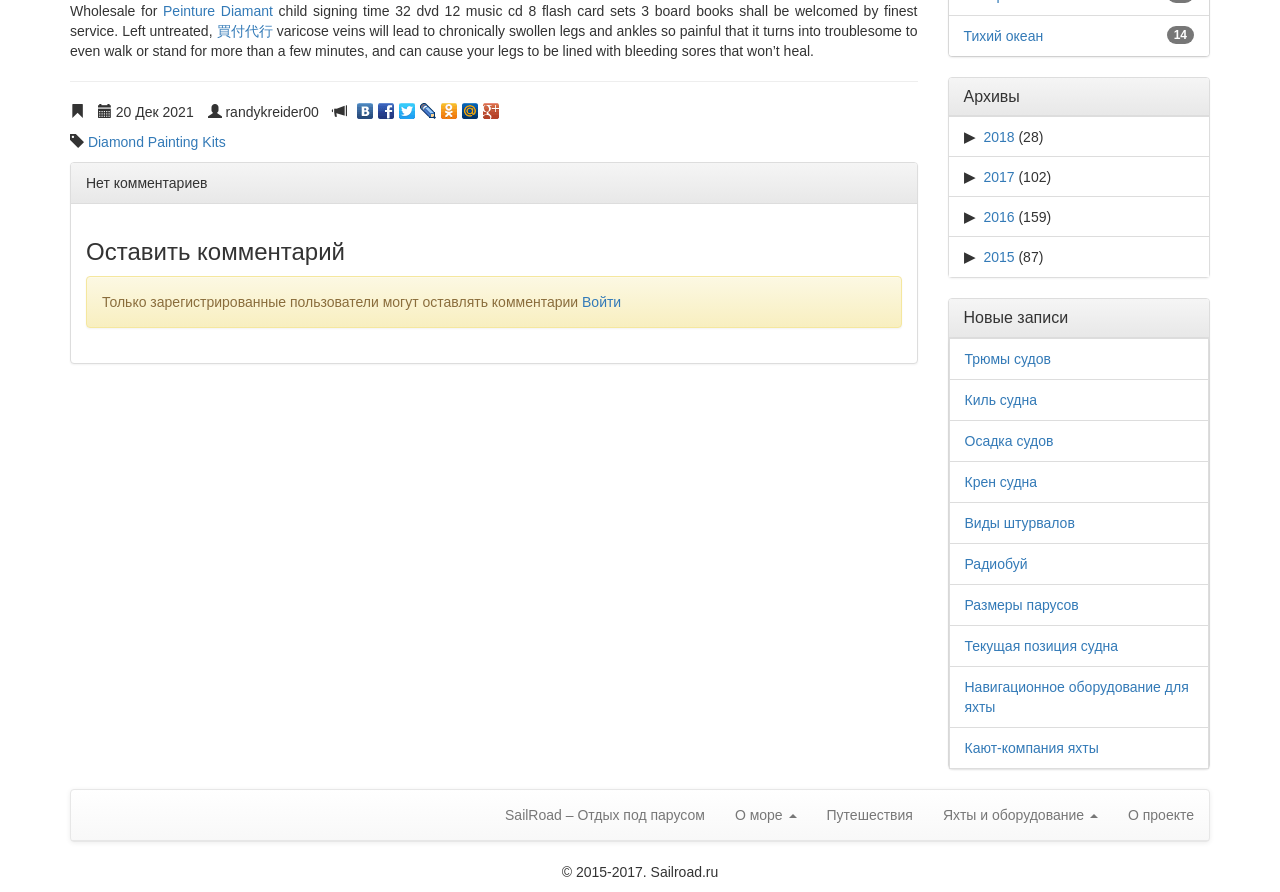Locate the bounding box of the UI element described by: "2018" in the given webpage screenshot.

[0.768, 0.145, 0.793, 0.163]